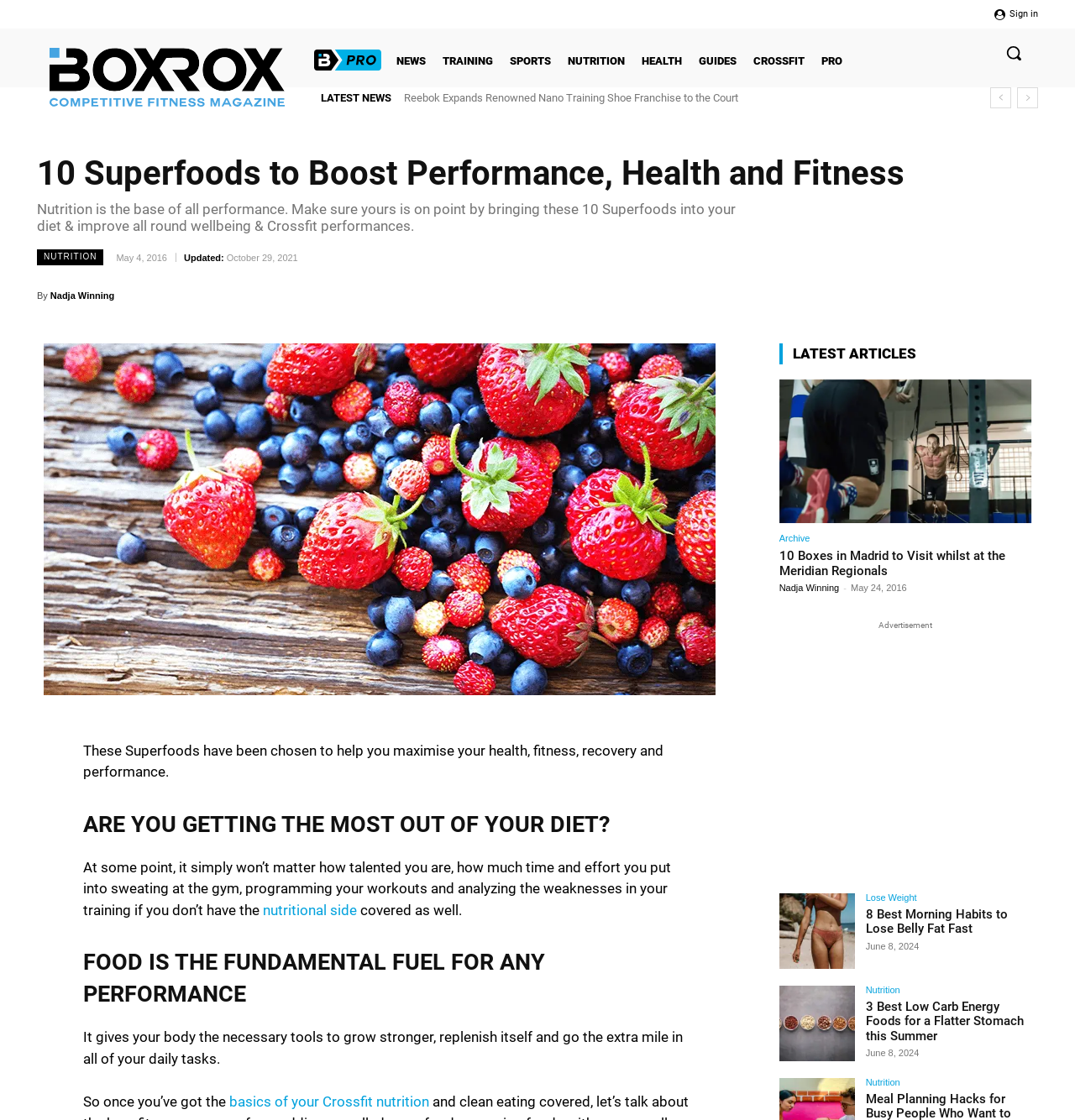How many superfoods are recommended on this webpage?
Examine the webpage screenshot and provide an in-depth answer to the question.

The webpage title mentions '10 Superfoods to Boost Performance, Health and Fitness', indicating that the webpage recommends 10 specific superfoods for improving overall wellbeing and CrossFit performance.